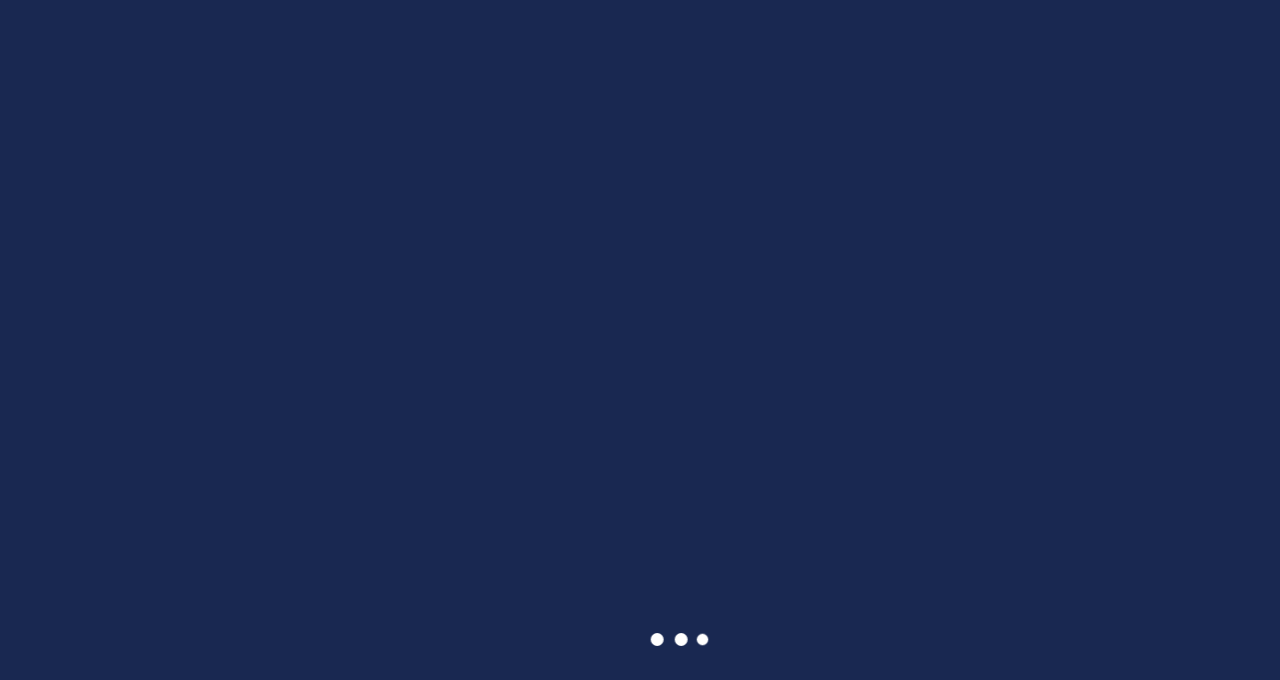Provide the bounding box coordinates of the UI element this sentence describes: "News & Events".

[0.67, 0.096, 0.758, 0.129]